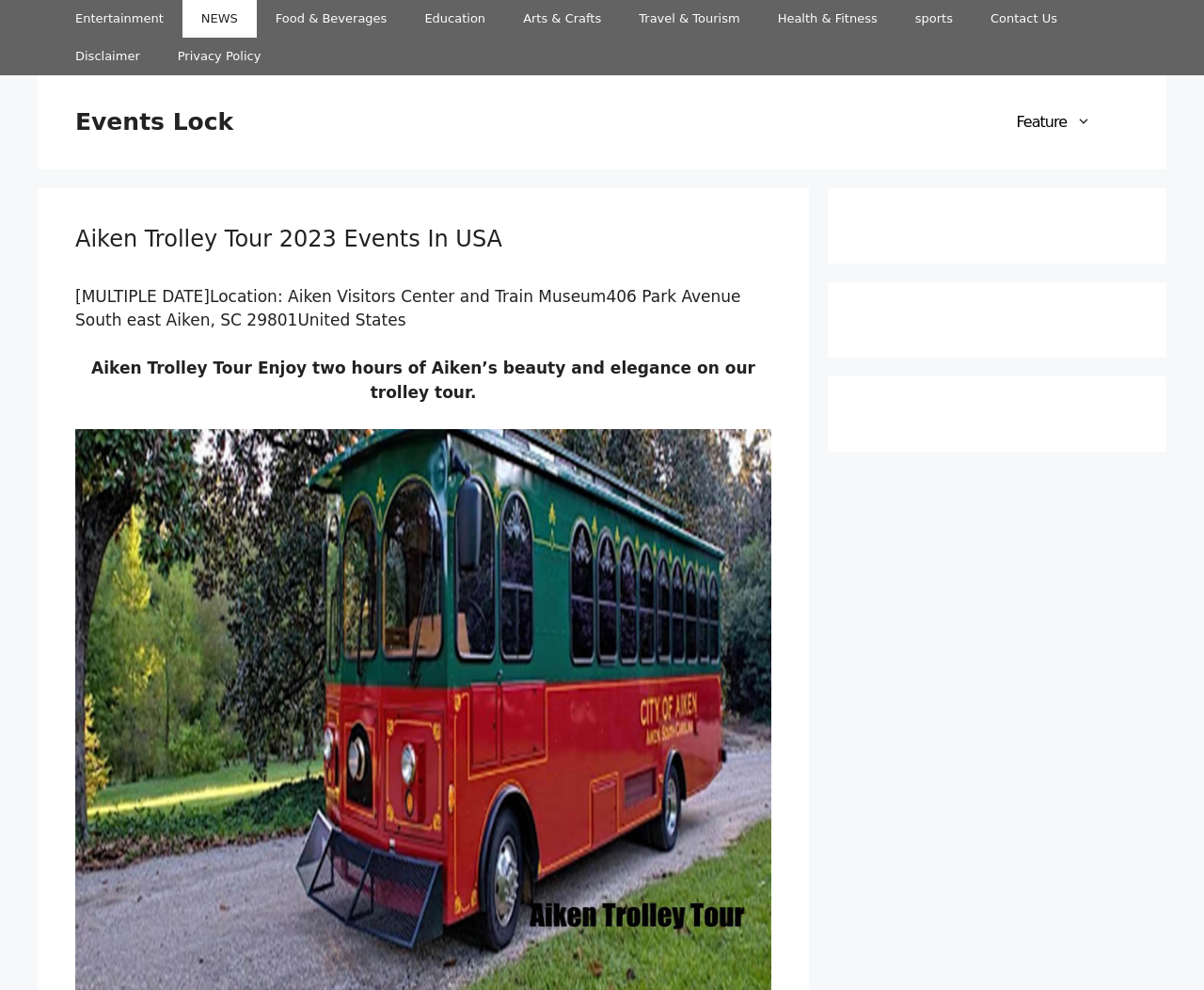Identify the bounding box coordinates for the element that needs to be clicked to fulfill this instruction: "Visit Events Lock". Provide the coordinates in the format of four float numbers between 0 and 1: [left, top, right, bottom].

[0.062, 0.109, 0.194, 0.137]